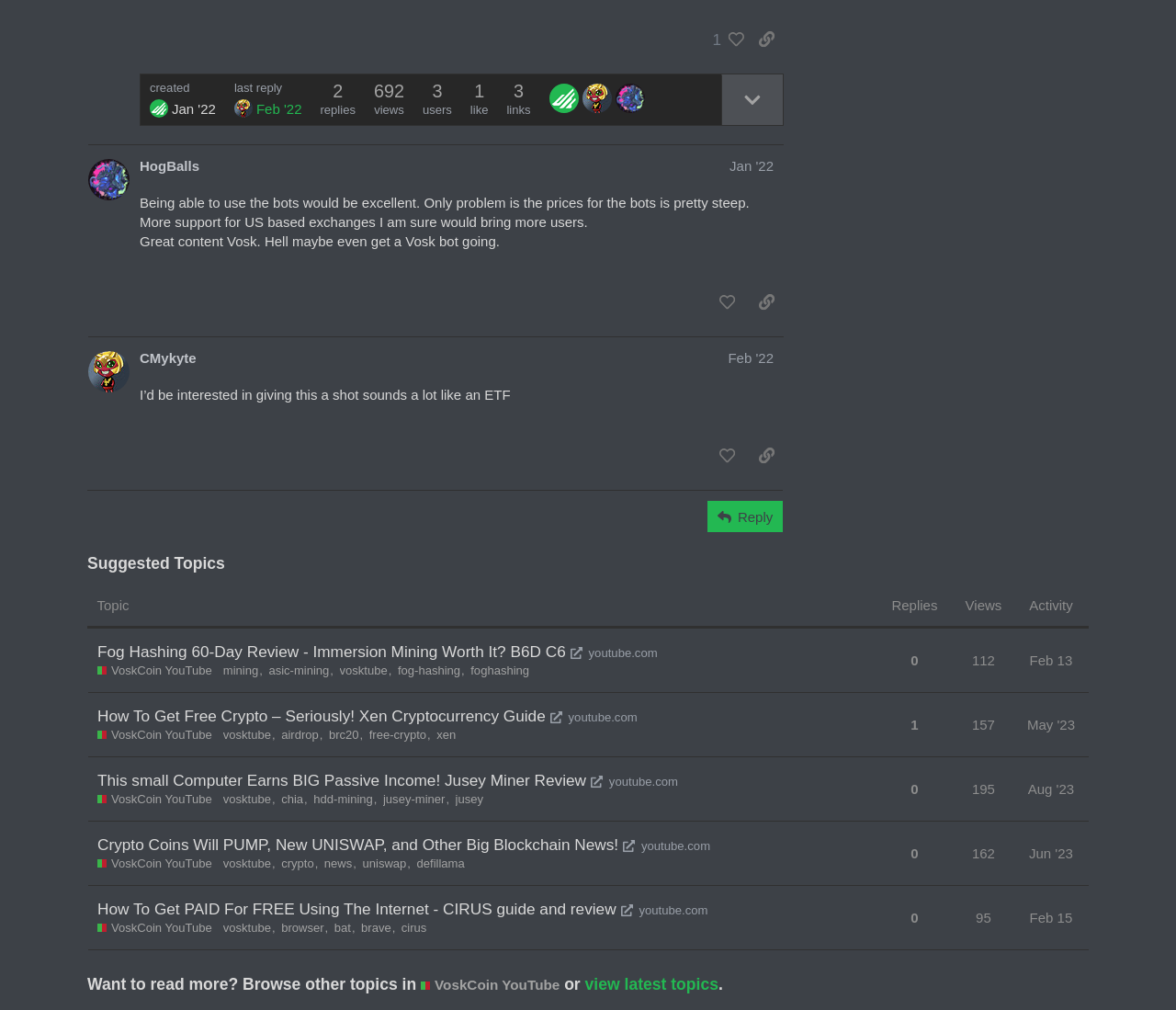Please find the bounding box coordinates for the clickable element needed to perform this instruction: "reply to the post".

[0.602, 0.496, 0.666, 0.527]